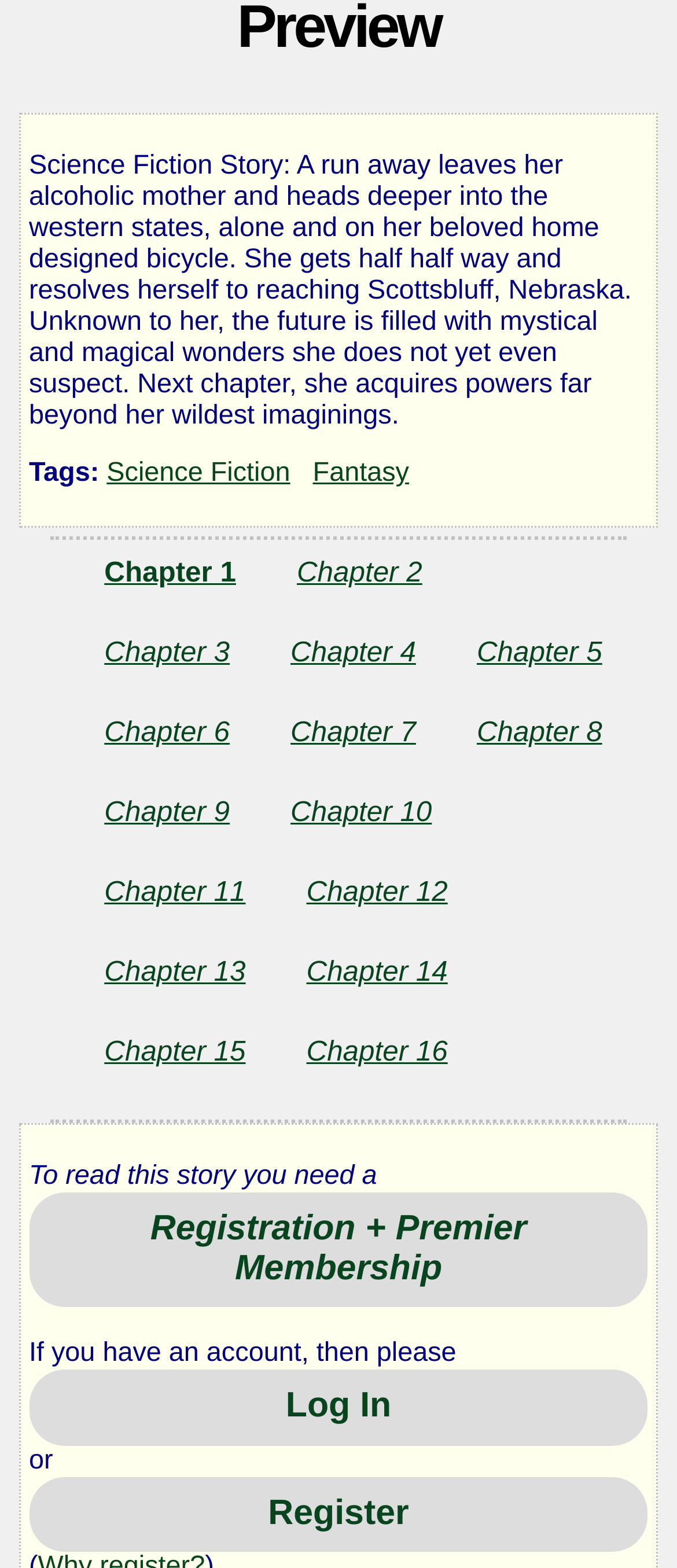Provide the bounding box coordinates of the section that needs to be clicked to accomplish the following instruction: "Read chapter 2."

[0.426, 0.35, 0.637, 0.381]